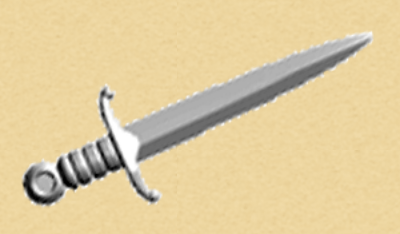Refer to the image and provide a thorough answer to this question:
What type of figures is the sword ideal for?

The caption states that the sword is ideal for enhancing play scenarios or collectible displays, and specifically mentions that it fits perfectly with 'fantasy-themed minifigures', indicating that it is designed for use with these types of figures.